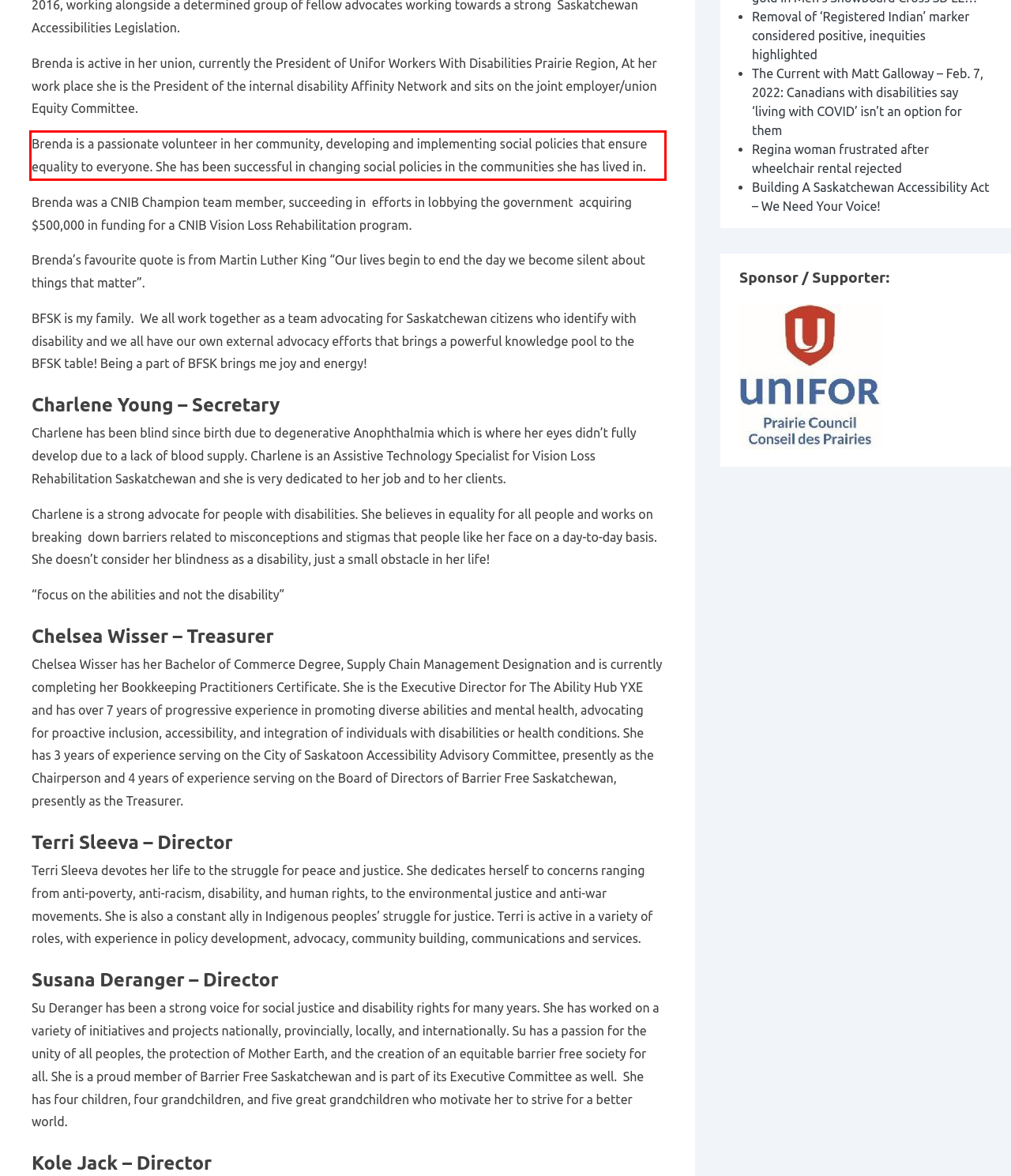You are given a screenshot showing a webpage with a red bounding box. Perform OCR to capture the text within the red bounding box.

Brenda is a passionate volunteer in her community, developing and implementing social policies that ensure equality to everyone. She has been successful in changing social policies in the communities she has lived in.